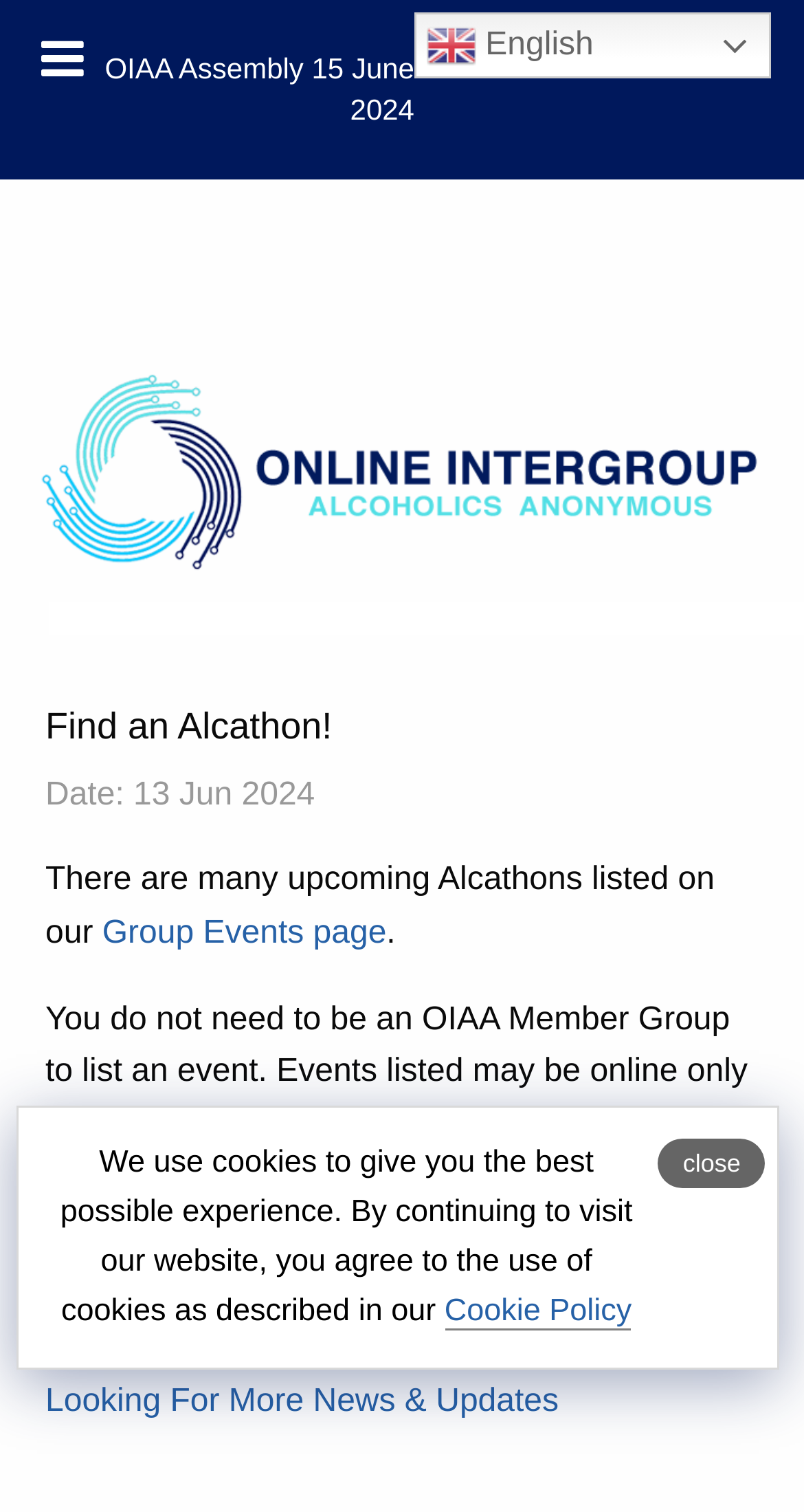Specify the bounding box coordinates of the region I need to click to perform the following instruction: "View Group Events page". The coordinates must be four float numbers in the range of 0 to 1, i.e., [left, top, right, bottom].

[0.127, 0.606, 0.481, 0.629]